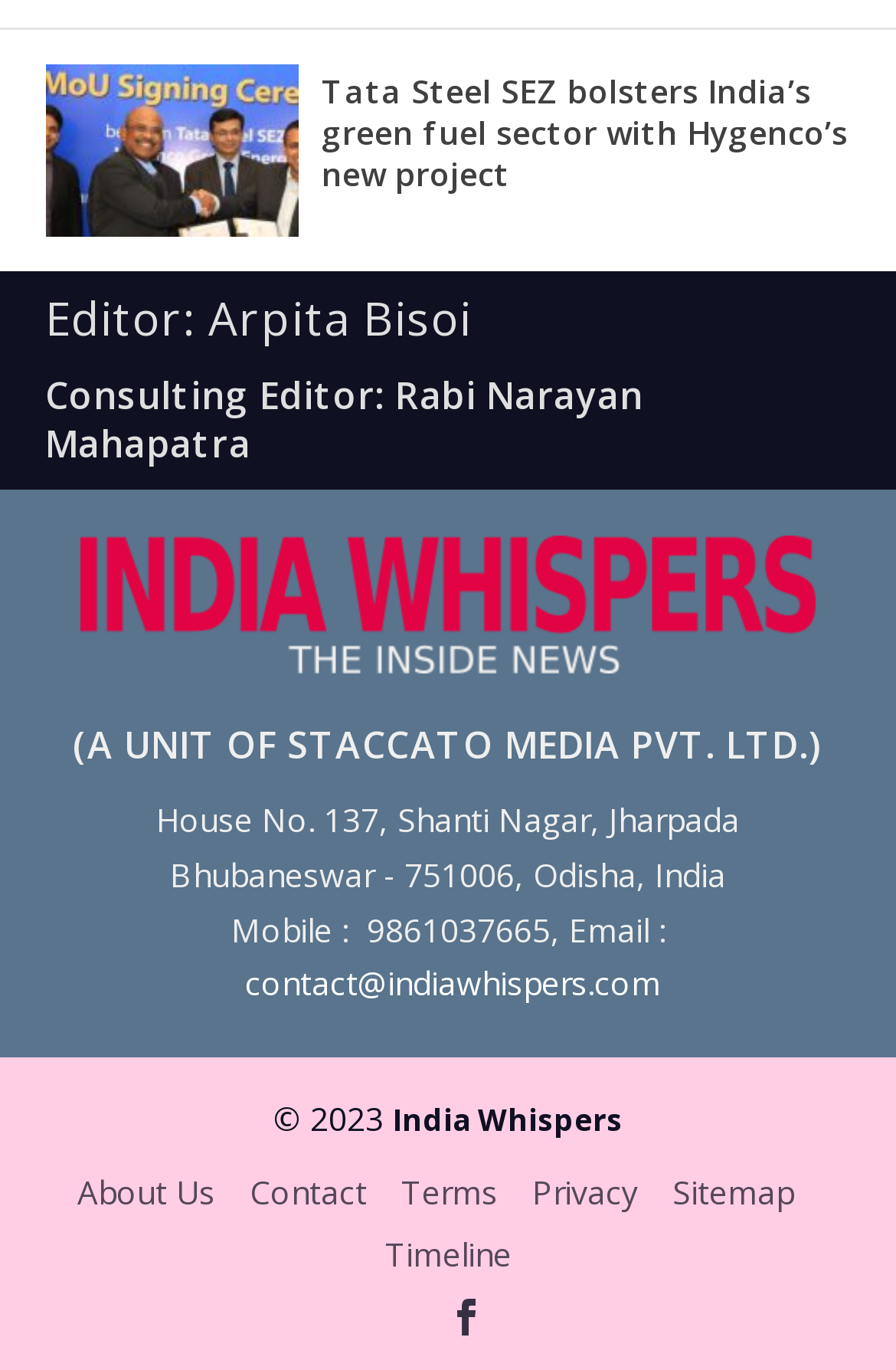Please provide a detailed answer to the question below based on the screenshot: 
What is the address of the office?

The office address can be found in the contentinfo section, in the StaticText element that contains the address, which is located below the logo.